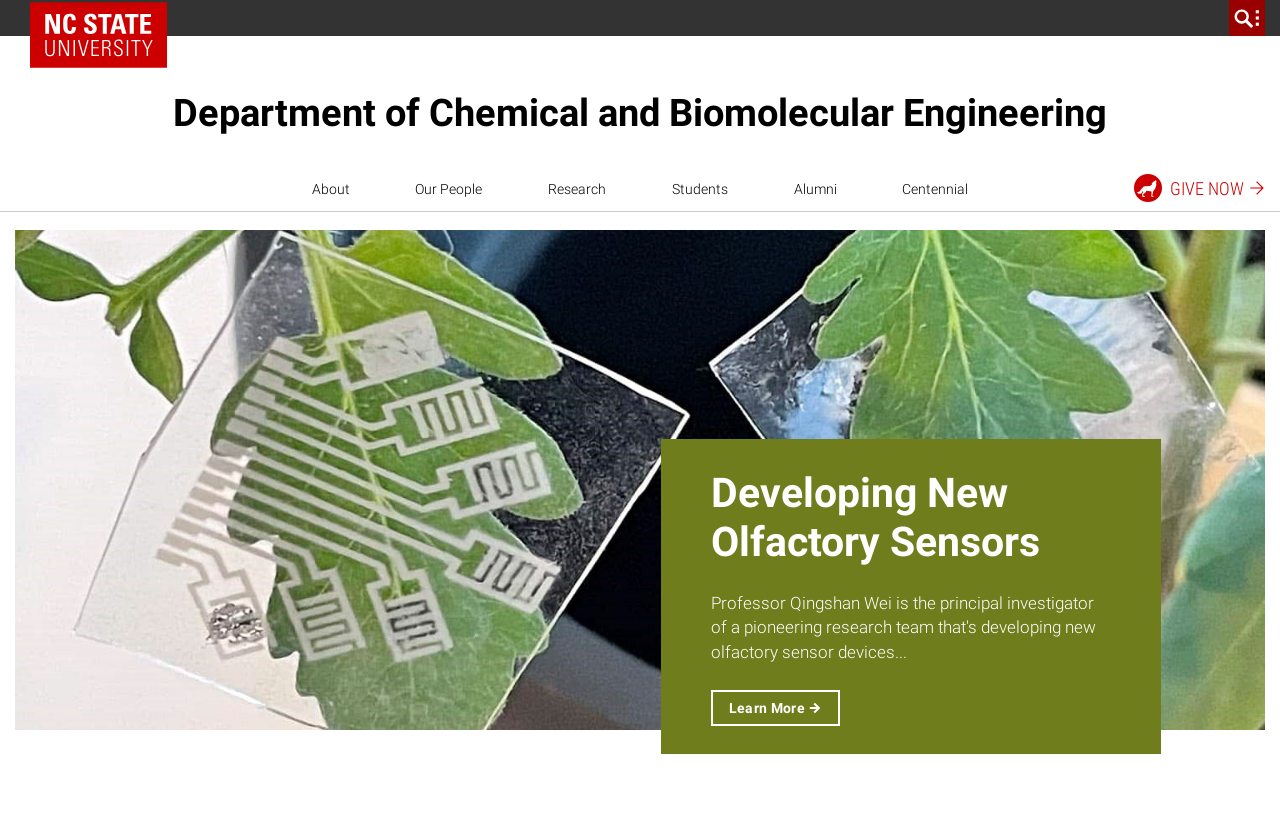What is the call-to-action for the featured research?
Provide a comprehensive and detailed answer to the question.

The call-to-action for the featured research is 'Learn More', which is a link that allows users to learn more about the research on developing new olfactory sensors.